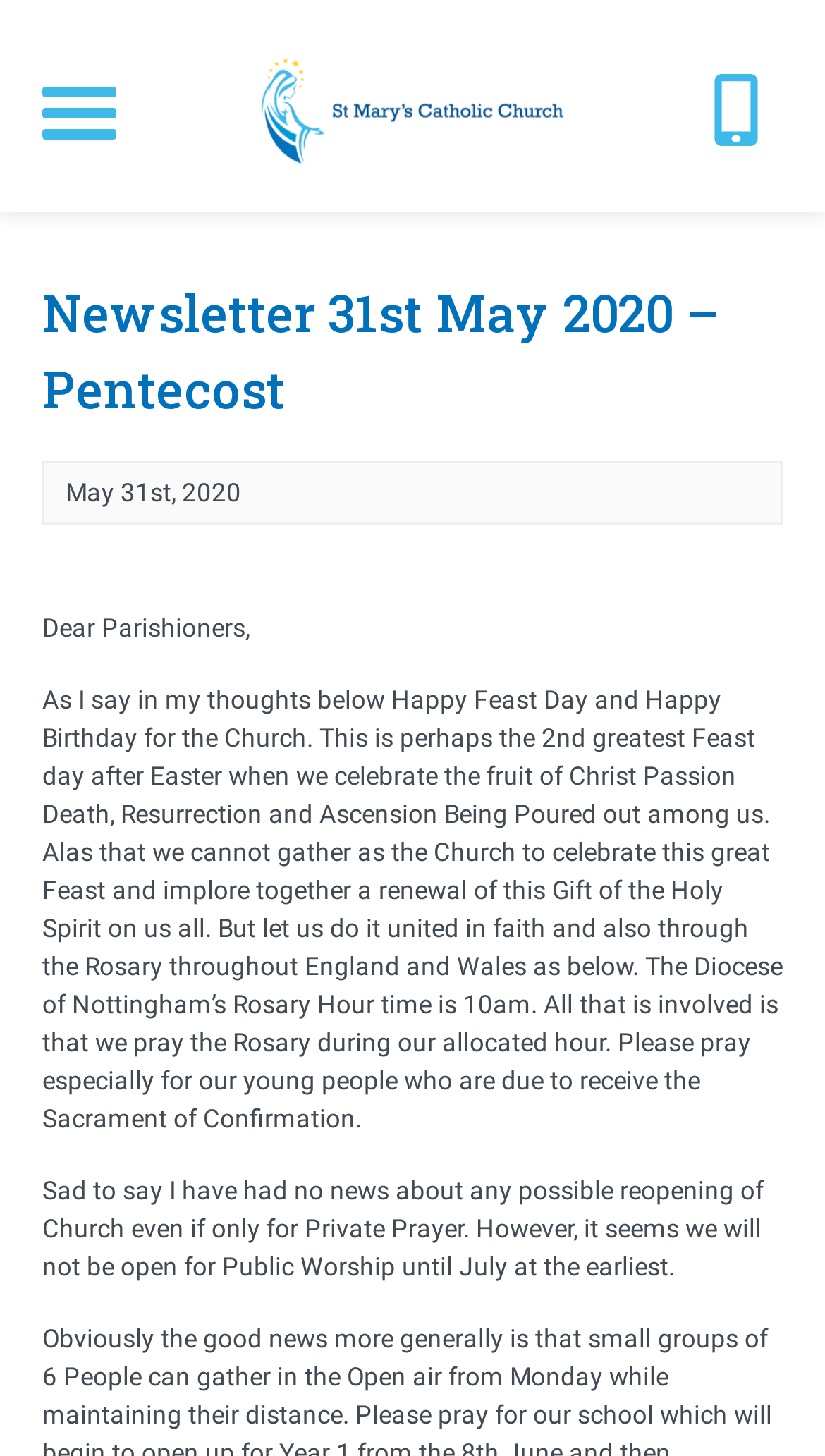Extract the text of the main heading from the webpage.

Newsletter 31st May 2020 – Pentecost